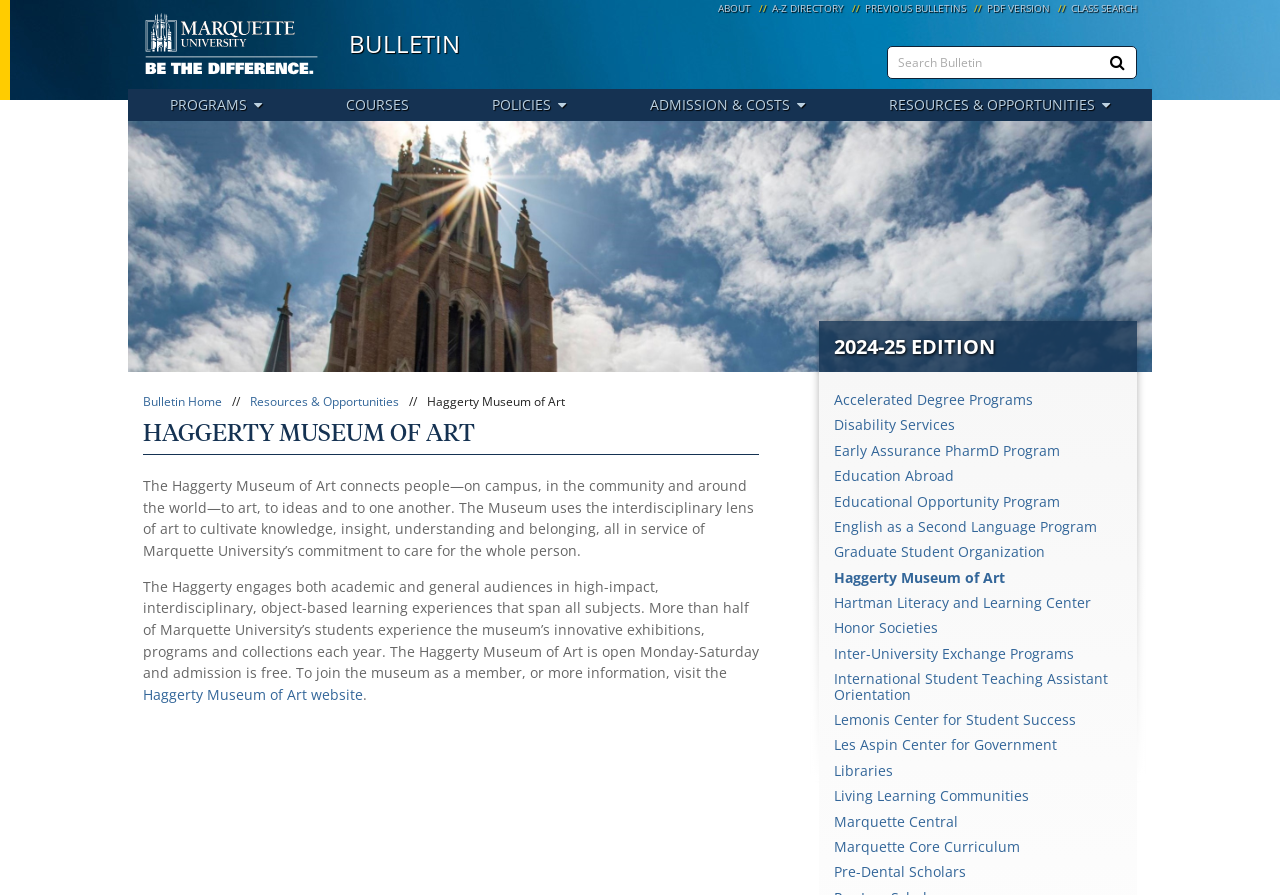What is the name of the museum?
By examining the image, provide a one-word or phrase answer.

Haggerty Museum of Art